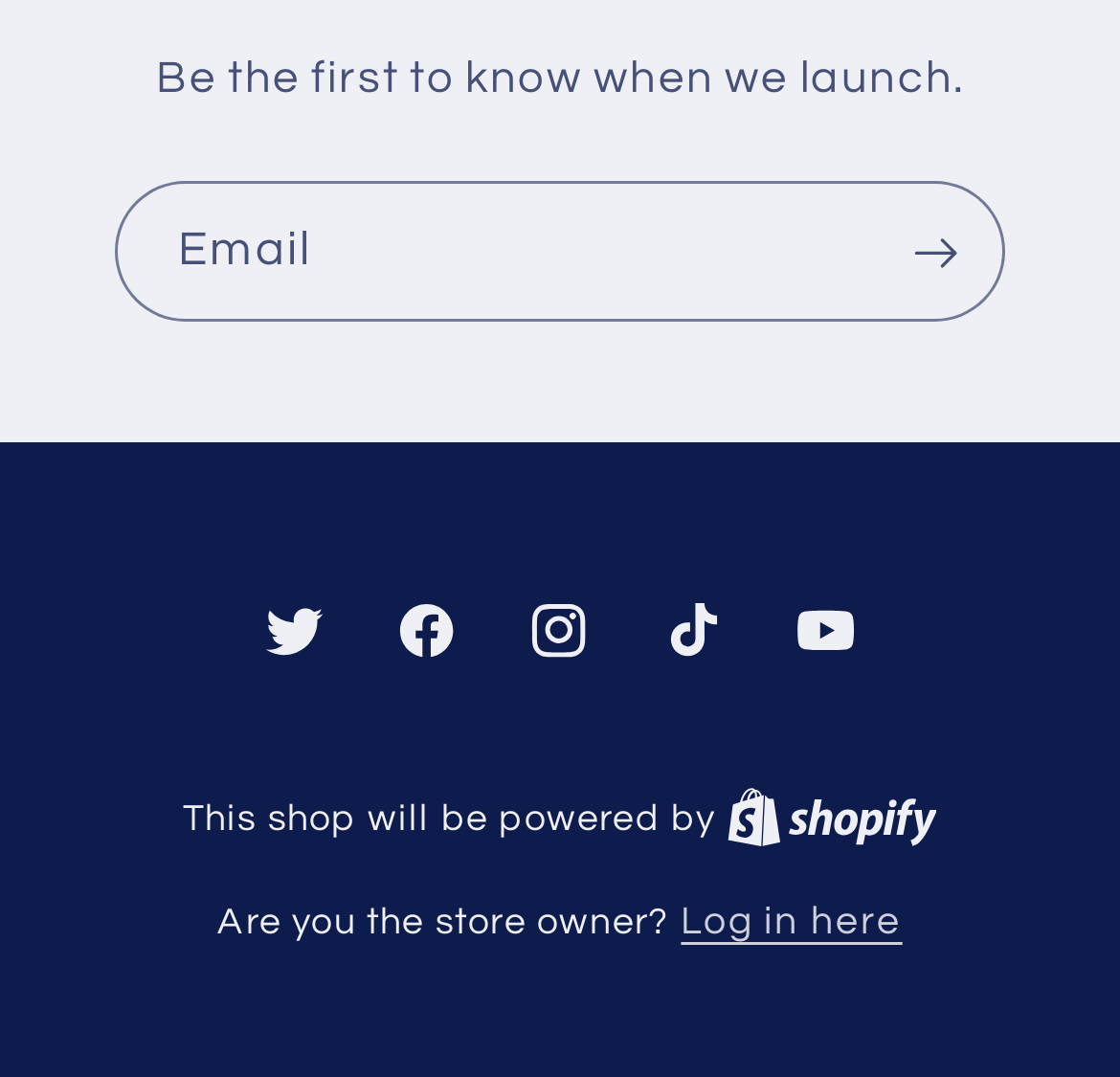Find the bounding box coordinates of the clickable element required to execute the following instruction: "Log in to store owner account". Provide the coordinates as four float numbers between 0 and 1, i.e., [left, top, right, bottom].

[0.608, 0.828, 0.806, 0.882]